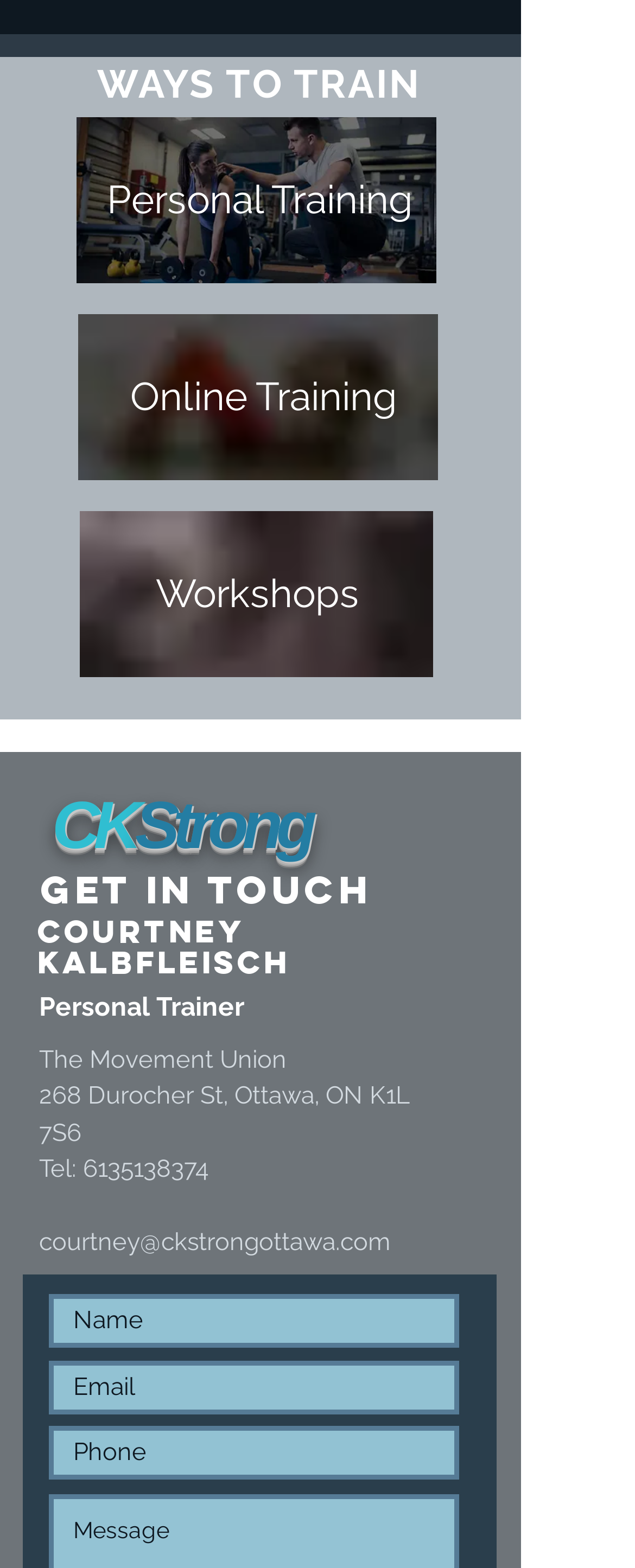What is the profession of Courtney Kalbfleisch?
Kindly offer a detailed explanation using the data available in the image.

The profession of Courtney Kalbfleisch is a personal trainer, which can be inferred from the StaticText 'Personal Trainer' and the presence of her name and contact information on the webpage.